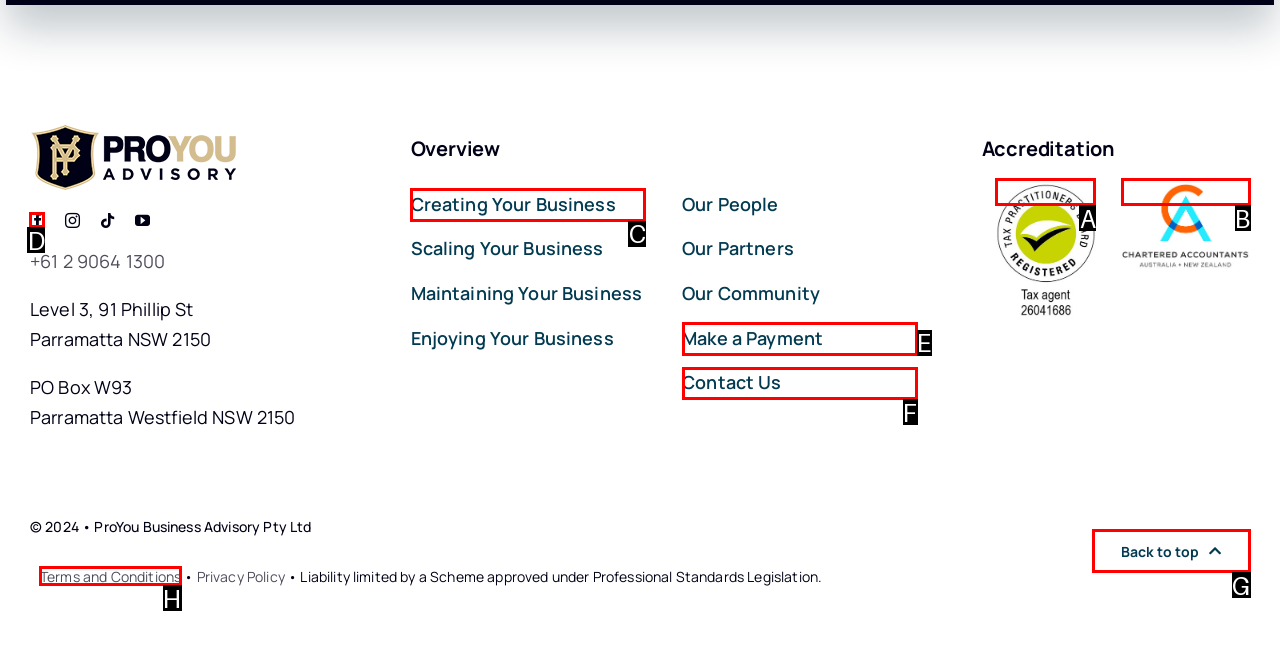Pick the right letter to click to achieve the task: View ProYou Business Advisory's Facebook page
Answer with the letter of the correct option directly.

D